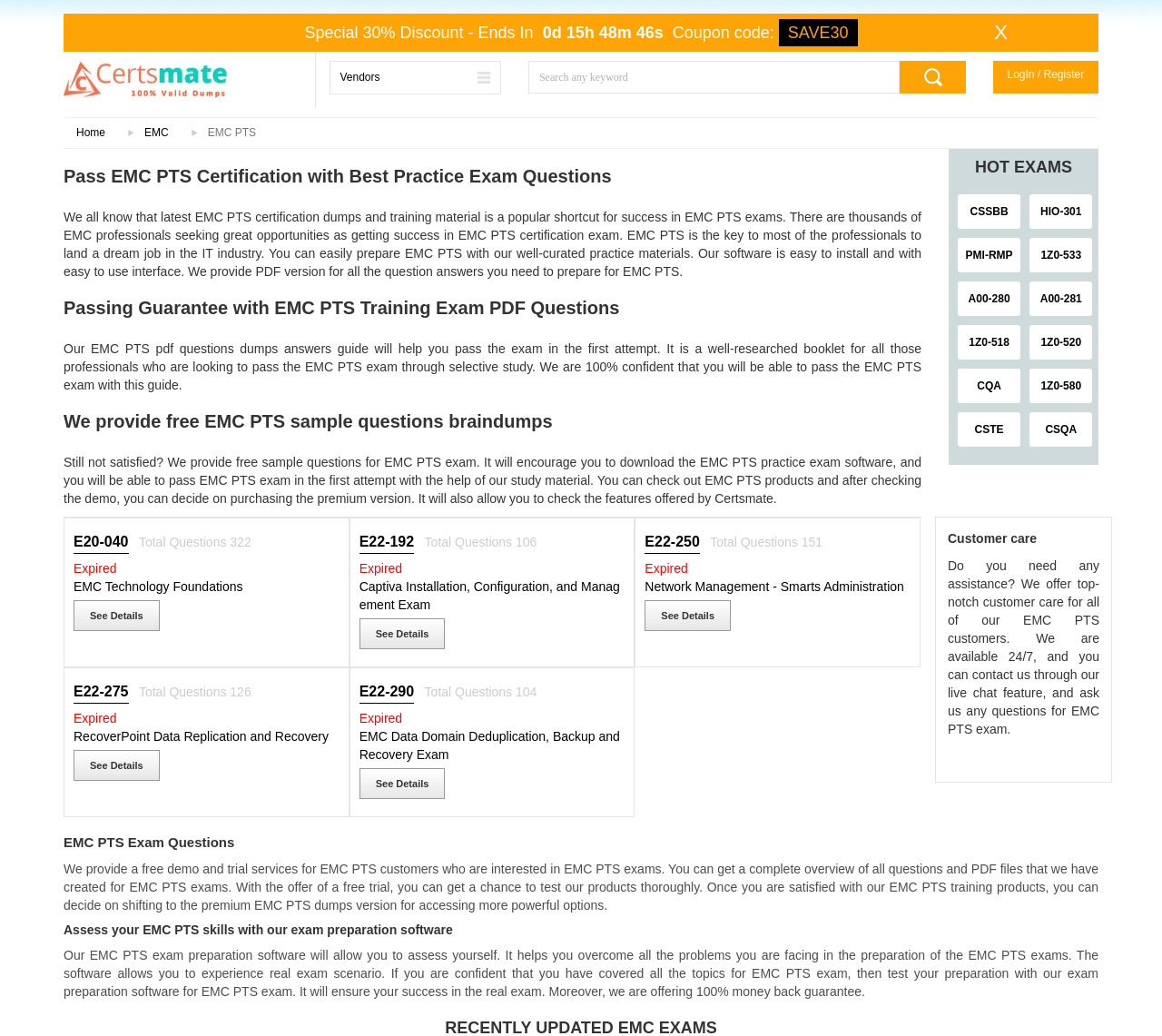Find and extract the text of the primary heading on the webpage.

Pass EMC PTS Certification with Best Practice Exam Questions